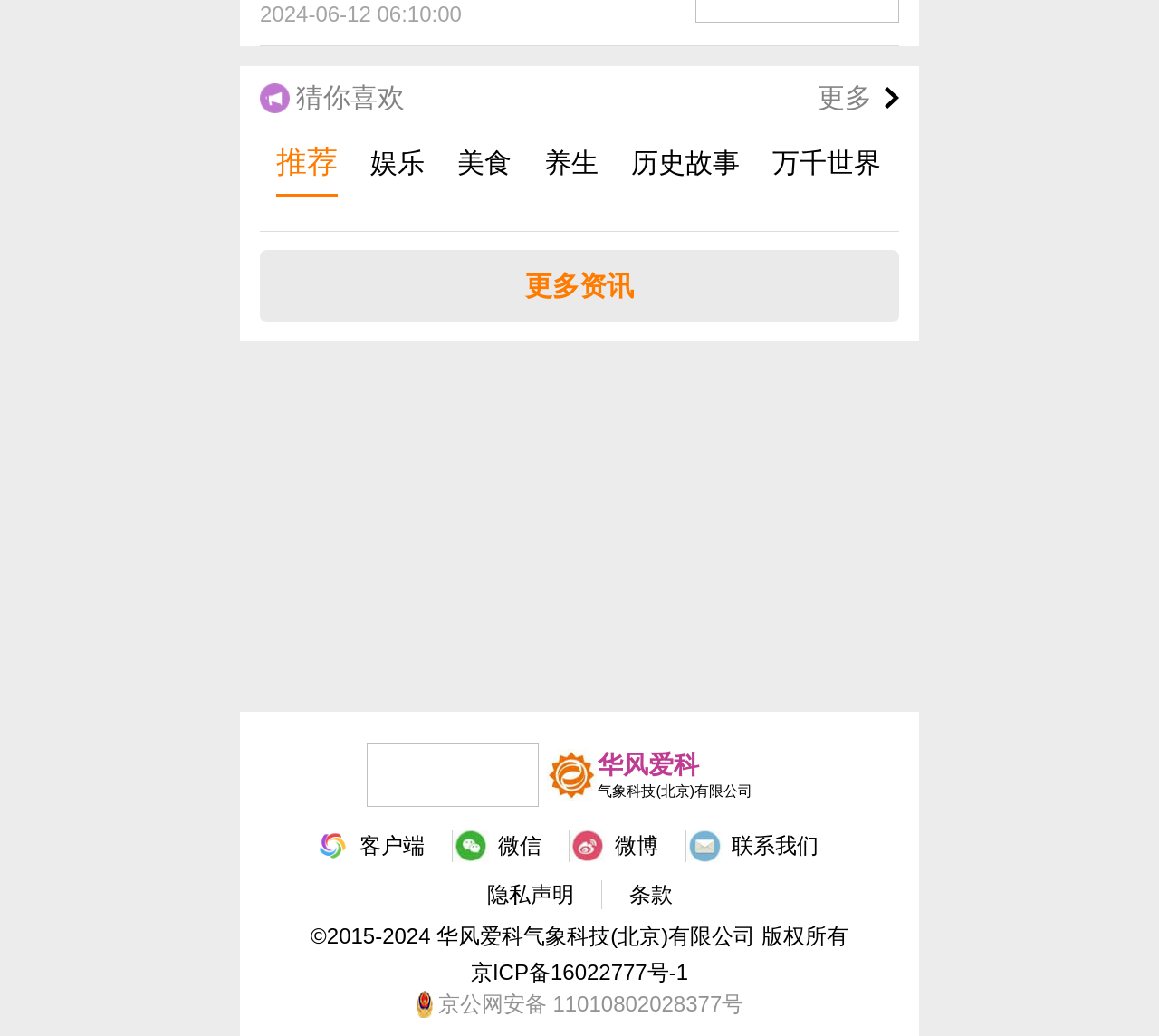Pinpoint the bounding box coordinates of the clickable element needed to complete the instruction: "Click on the 'Home' link". The coordinates should be provided as four float numbers between 0 and 1: [left, top, right, bottom].

None